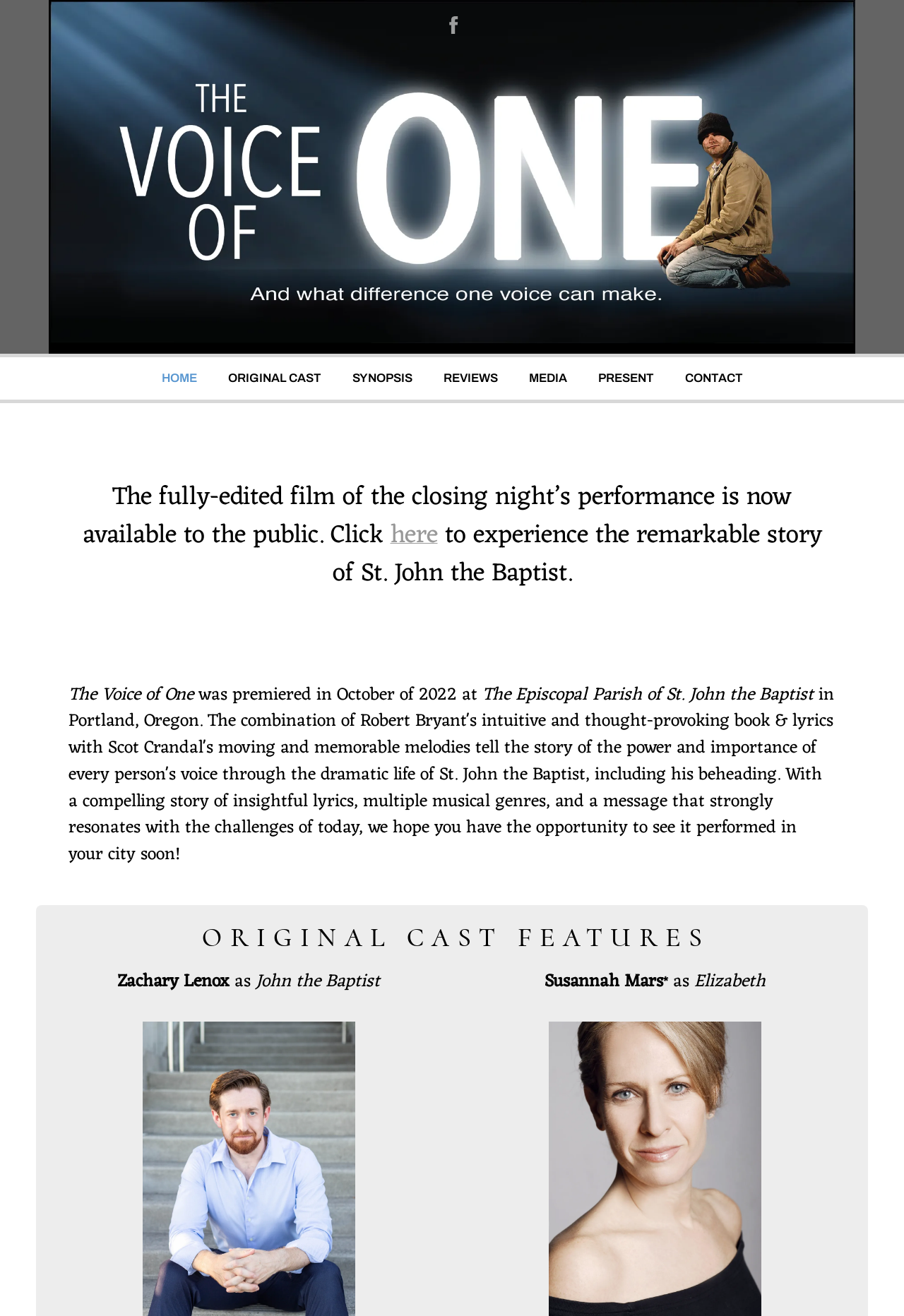Please identify the bounding box coordinates of the area that needs to be clicked to fulfill the following instruction: "Watch the film by clicking here."

[0.432, 0.4, 0.484, 0.418]